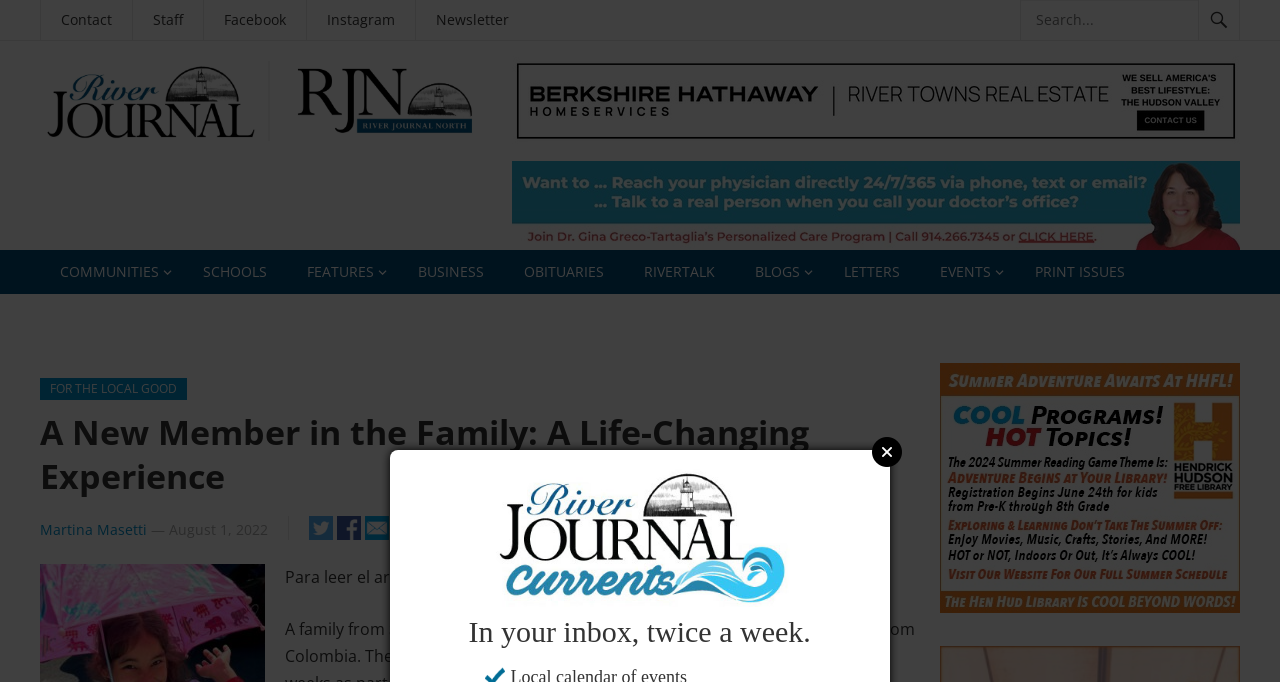Pinpoint the bounding box coordinates of the clickable area necessary to execute the following instruction: "Click on the River Journal Logo". The coordinates should be given as four float numbers between 0 and 1, namely [left, top, right, bottom].

[0.034, 0.129, 0.376, 0.162]